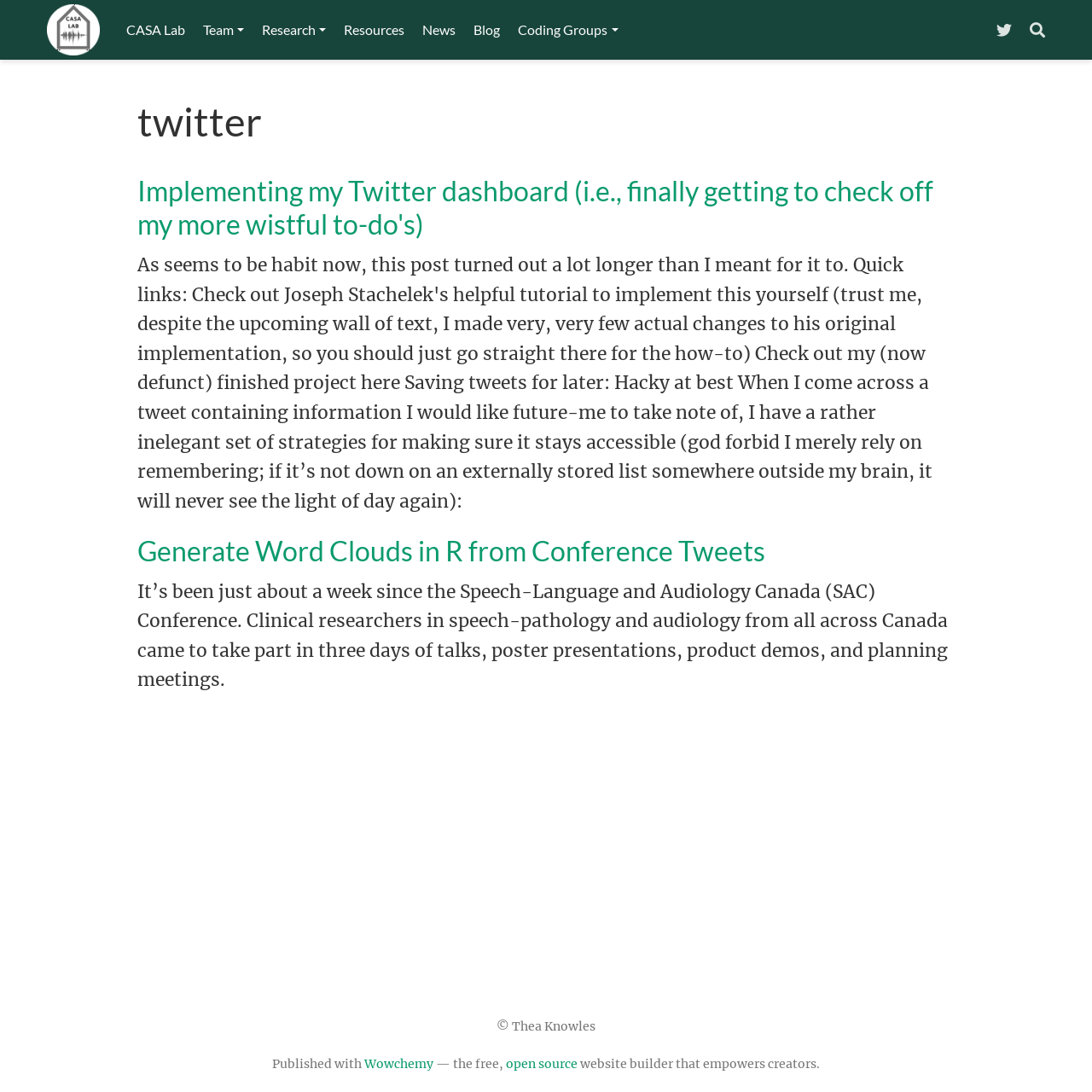Please identify the bounding box coordinates of the element I should click to complete this instruction: 'Learn about the research'. The coordinates should be given as four float numbers between 0 and 1, like this: [left, top, right, bottom].

[0.232, 0.011, 0.307, 0.043]